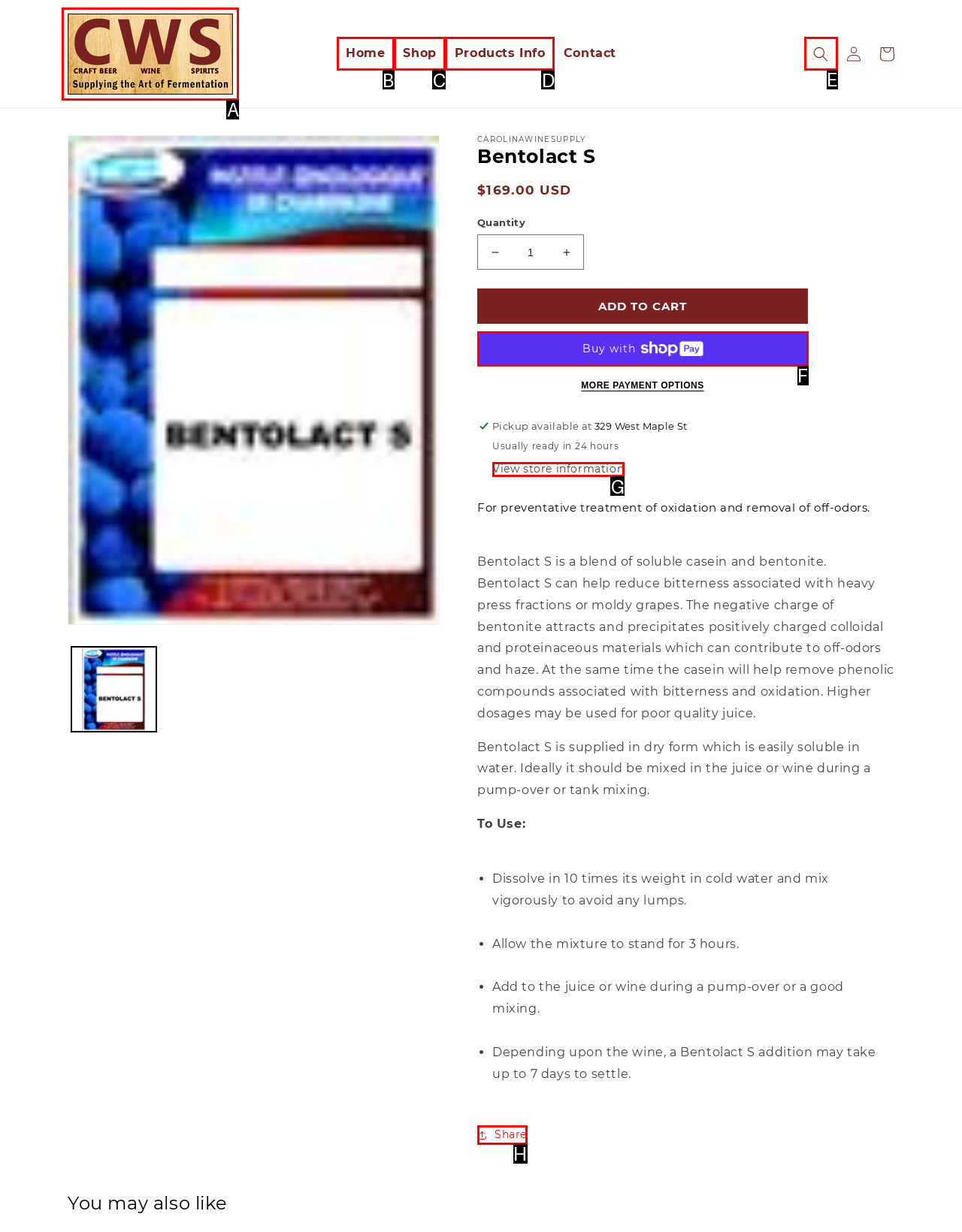Choose the HTML element you need to click to achieve the following task: View store information
Respond with the letter of the selected option from the given choices directly.

G